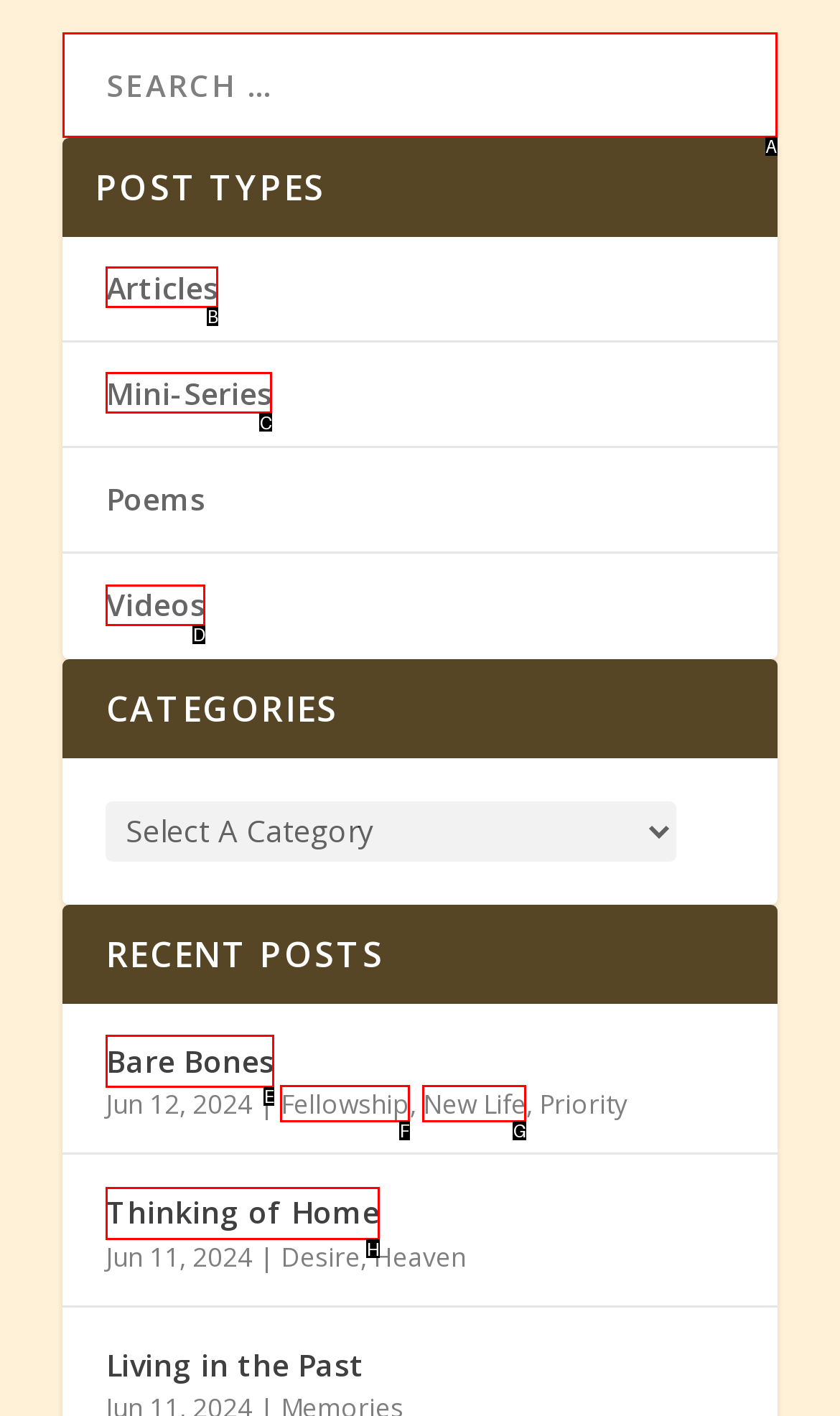Determine the HTML element to click for the instruction: search for something.
Answer with the letter corresponding to the correct choice from the provided options.

A